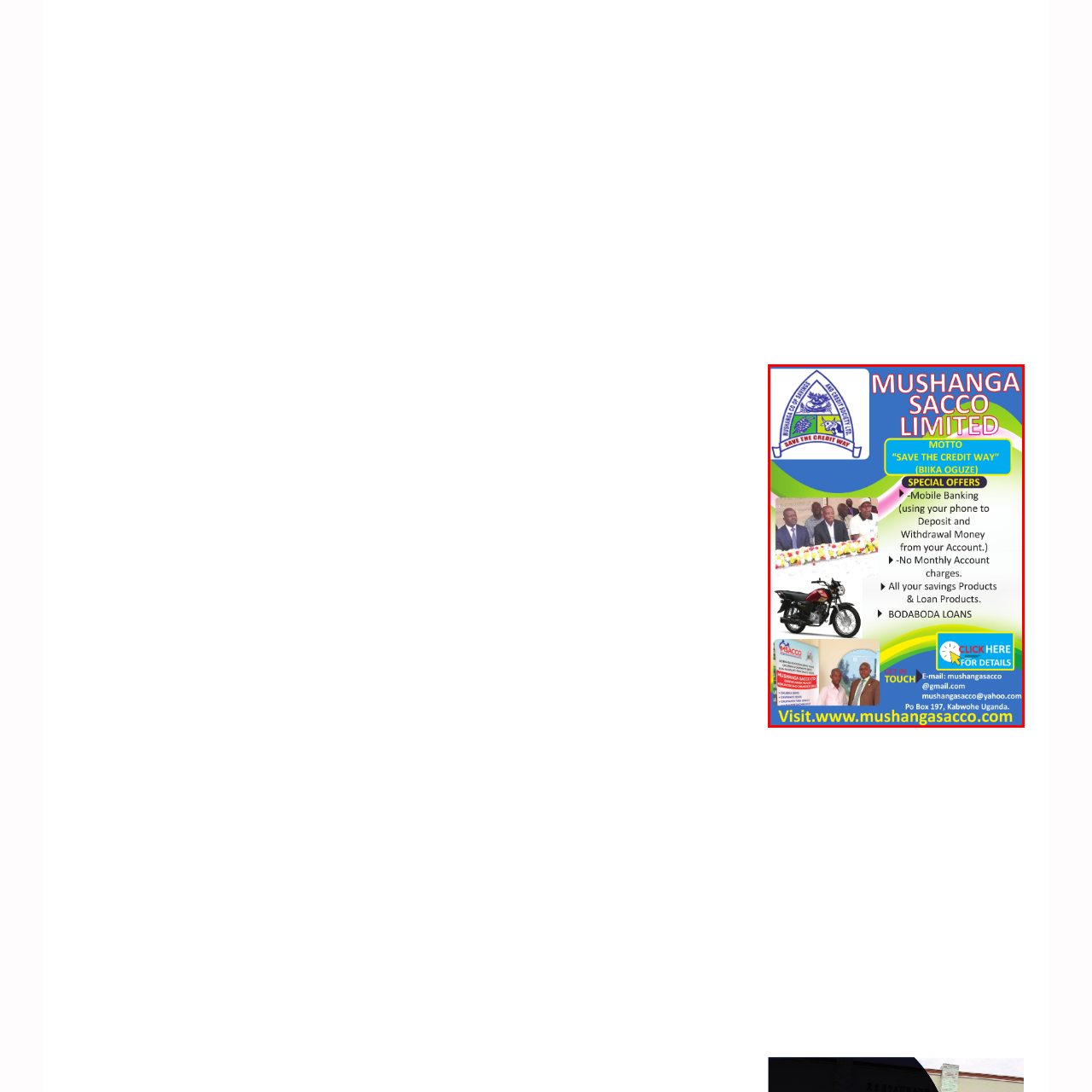Inspect the image bordered in red and answer the following question in detail, drawing on the visual content observed in the image:
What is symbolized by the motorcycle image?

The prominent motorcycle image on the banner is a visual representation of transportation and utility, likely highlighting the ease and convenience of accessing financial services offered by Mushanga Sacco Limited.